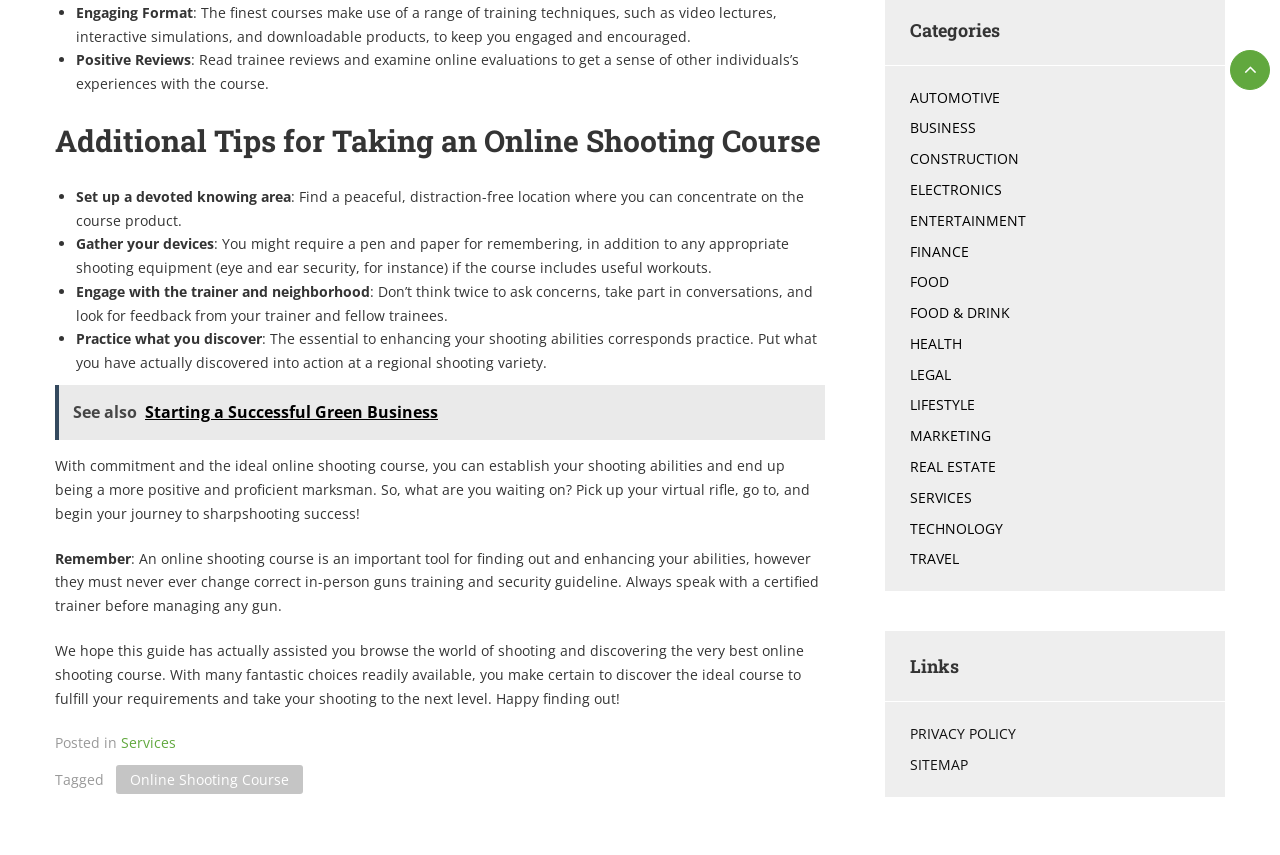Identify the bounding box for the UI element that is described as follows: "parent_node: Skip to content".

[0.961, 0.058, 0.992, 0.105]